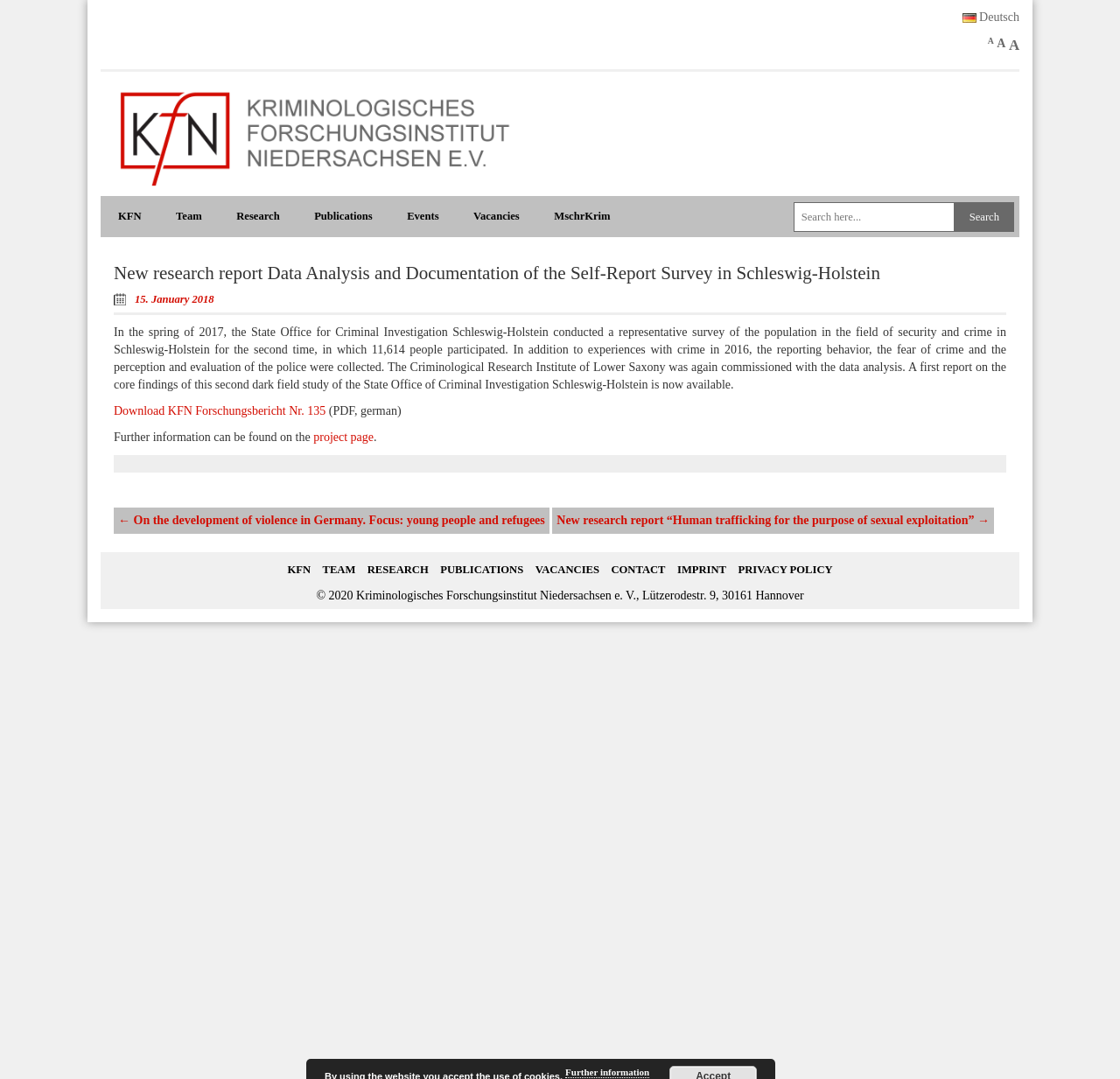What is the name of the research institute?
Kindly offer a comprehensive and detailed response to the question.

The name of the research institute can be found in the top-left corner of the webpage, where it is written as 'KFN' with an image of the institute's logo next to it.